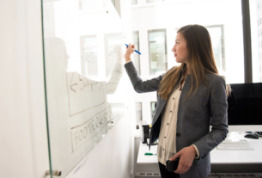Please study the image and answer the question comprehensively:
What kind of environment is depicted in the background?

The background of the image shows sleek office equipment, which suggests a professional environment aimed at productivity, indicating that the scene is set in a modern office space.